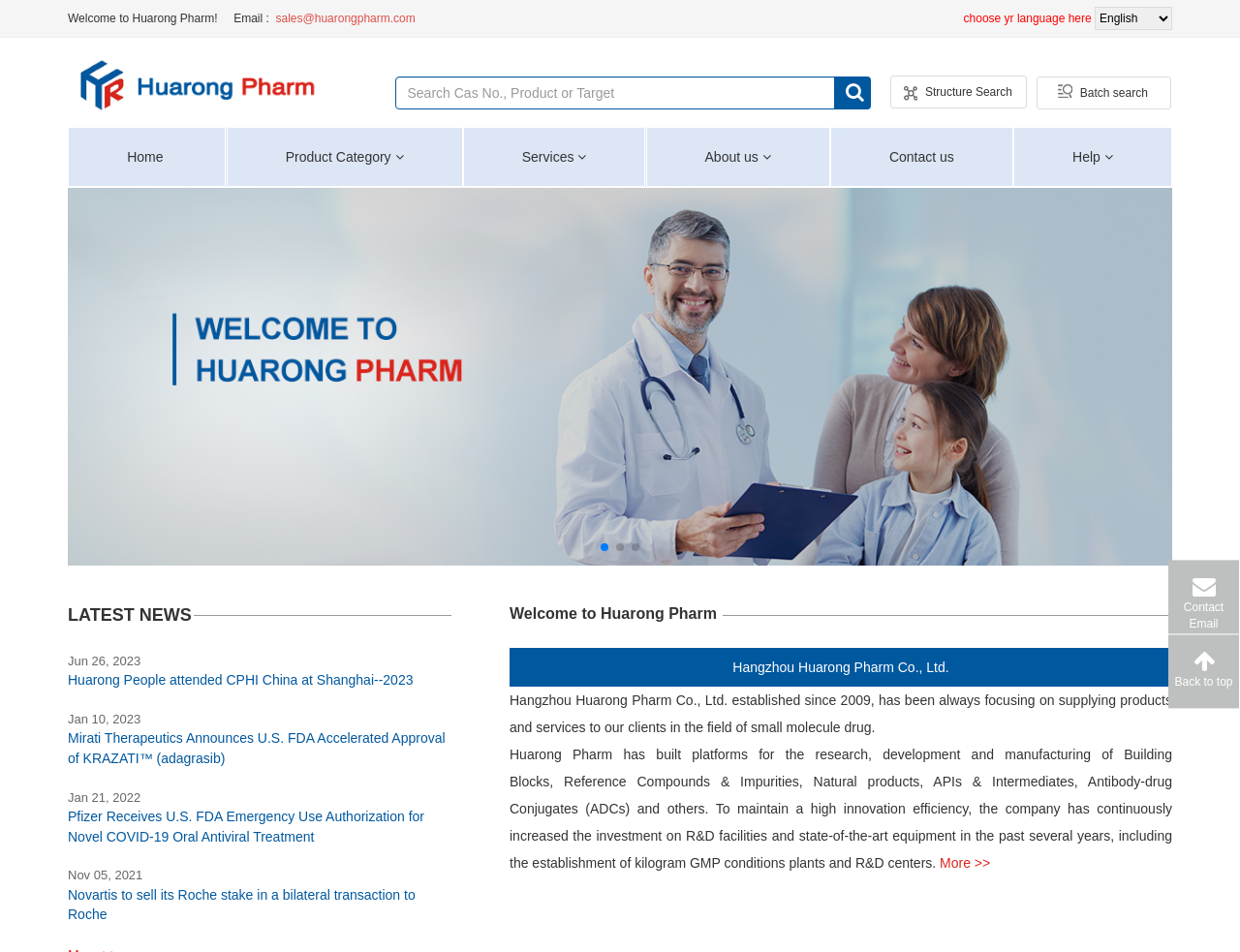Give the bounding box coordinates for the element described as: "Hangzhou Huarong Pharm Co., Ltd.".

[0.591, 0.693, 0.765, 0.709]